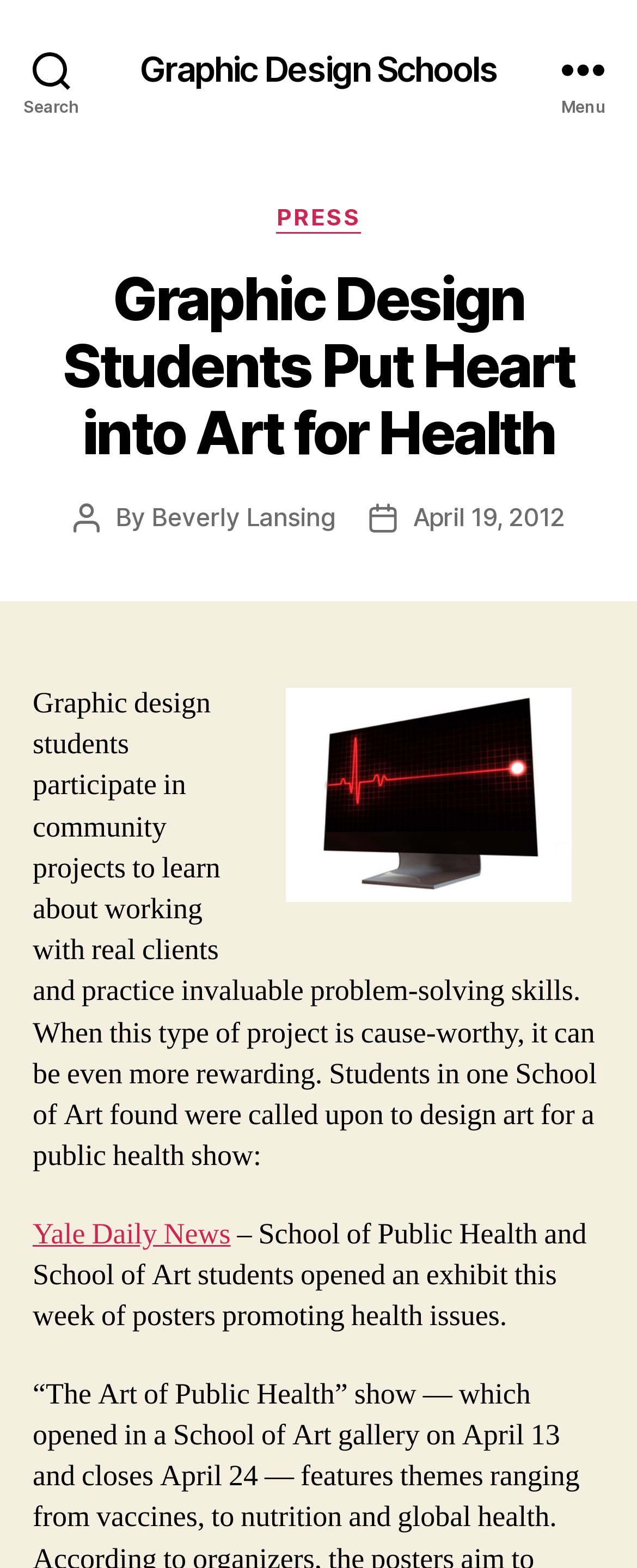For the given element description Menu, determine the bounding box coordinates of the UI element. The coordinates should follow the format (top-left x, top-left y, bottom-right x, bottom-right y) and be within the range of 0 to 1.

[0.831, 0.0, 1.0, 0.088]